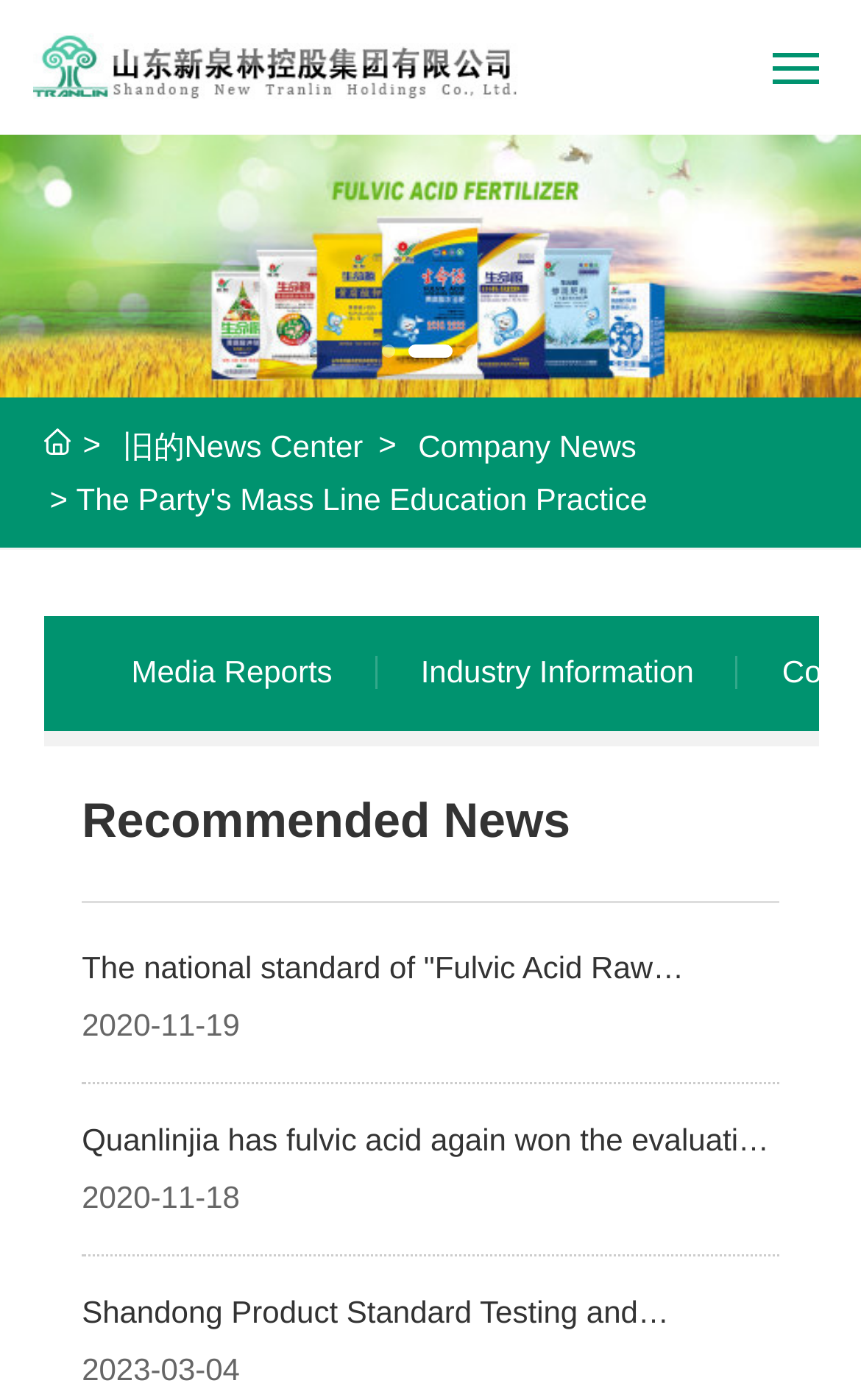What is the date of the latest news article?
Provide a one-word or short-phrase answer based on the image.

2023-03-04